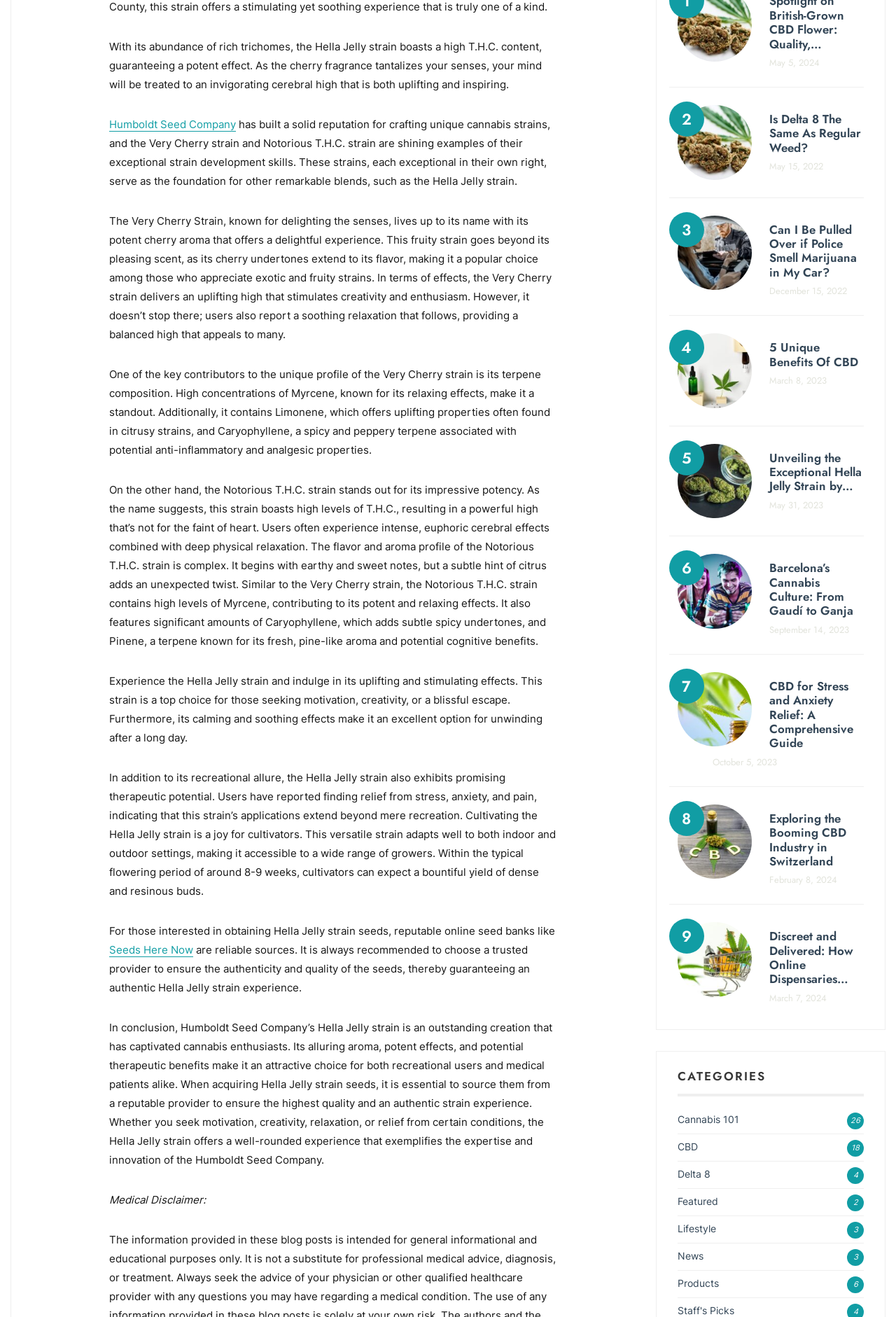Given the description of the UI element: "Seeds Here Now", predict the bounding box coordinates in the form of [left, top, right, bottom], with each value being a float between 0 and 1.

[0.122, 0.716, 0.216, 0.727]